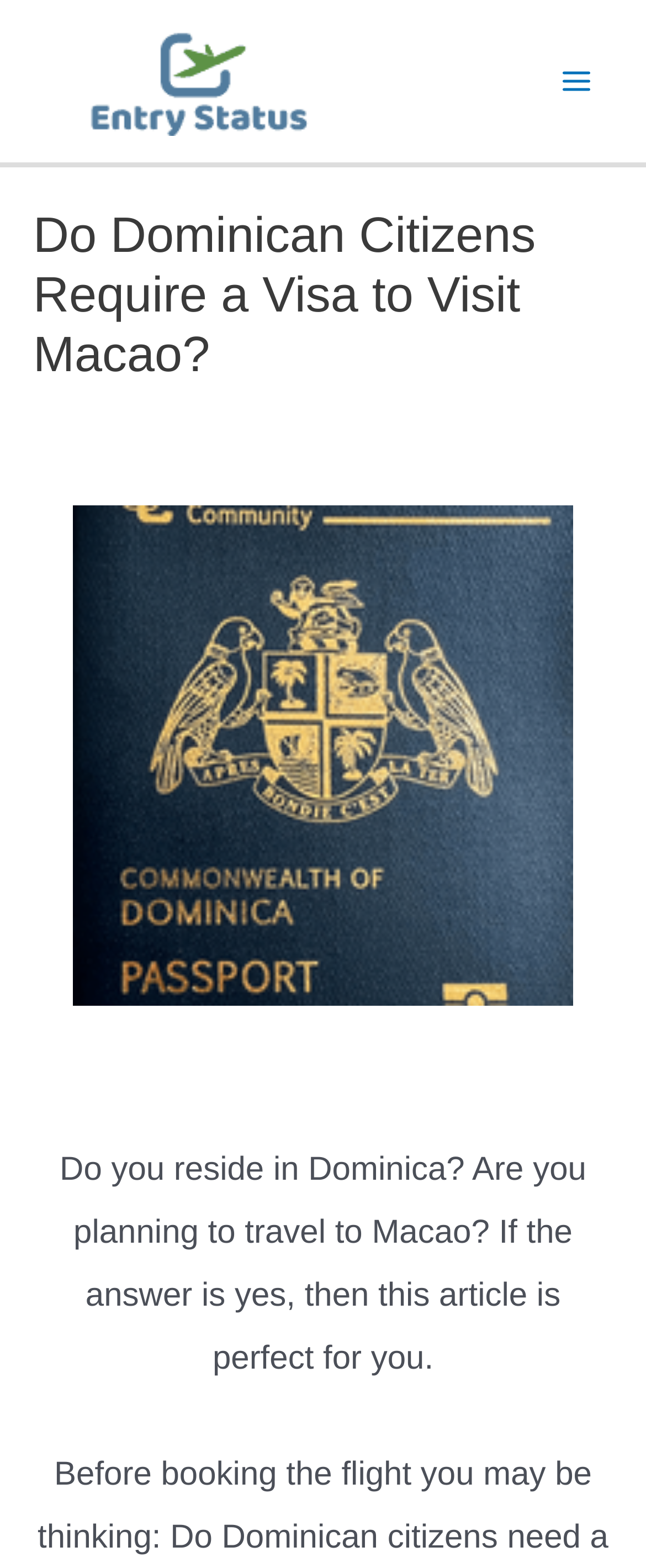What is the country of origin of the passport shown?
Please describe in detail the information shown in the image to answer the question.

The image of the passport is located in the middle of the webpage, and it is labeled as 'Dominica Passport'. This suggests that the country of origin of the passport shown is Dominica.